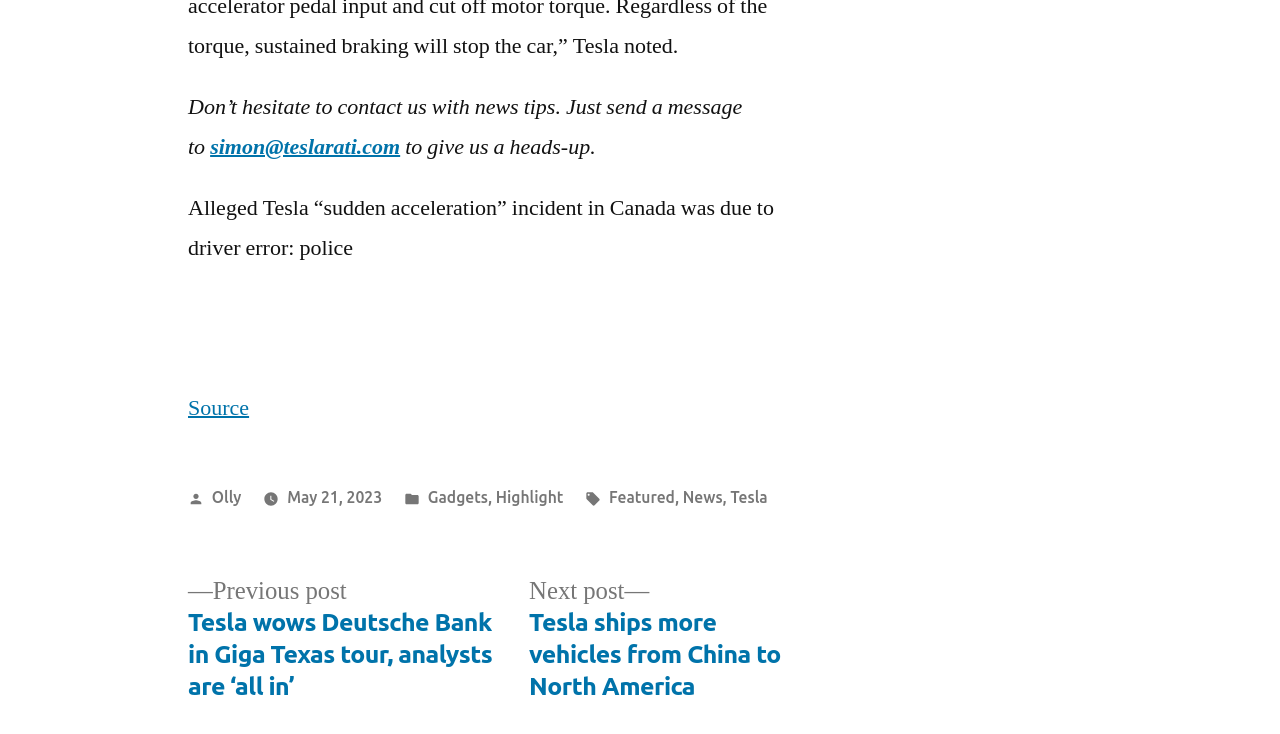Locate the bounding box coordinates of the clickable area to execute the instruction: "view previous post". Provide the coordinates as four float numbers between 0 and 1, represented as [left, top, right, bottom].

[0.147, 0.784, 0.385, 0.957]